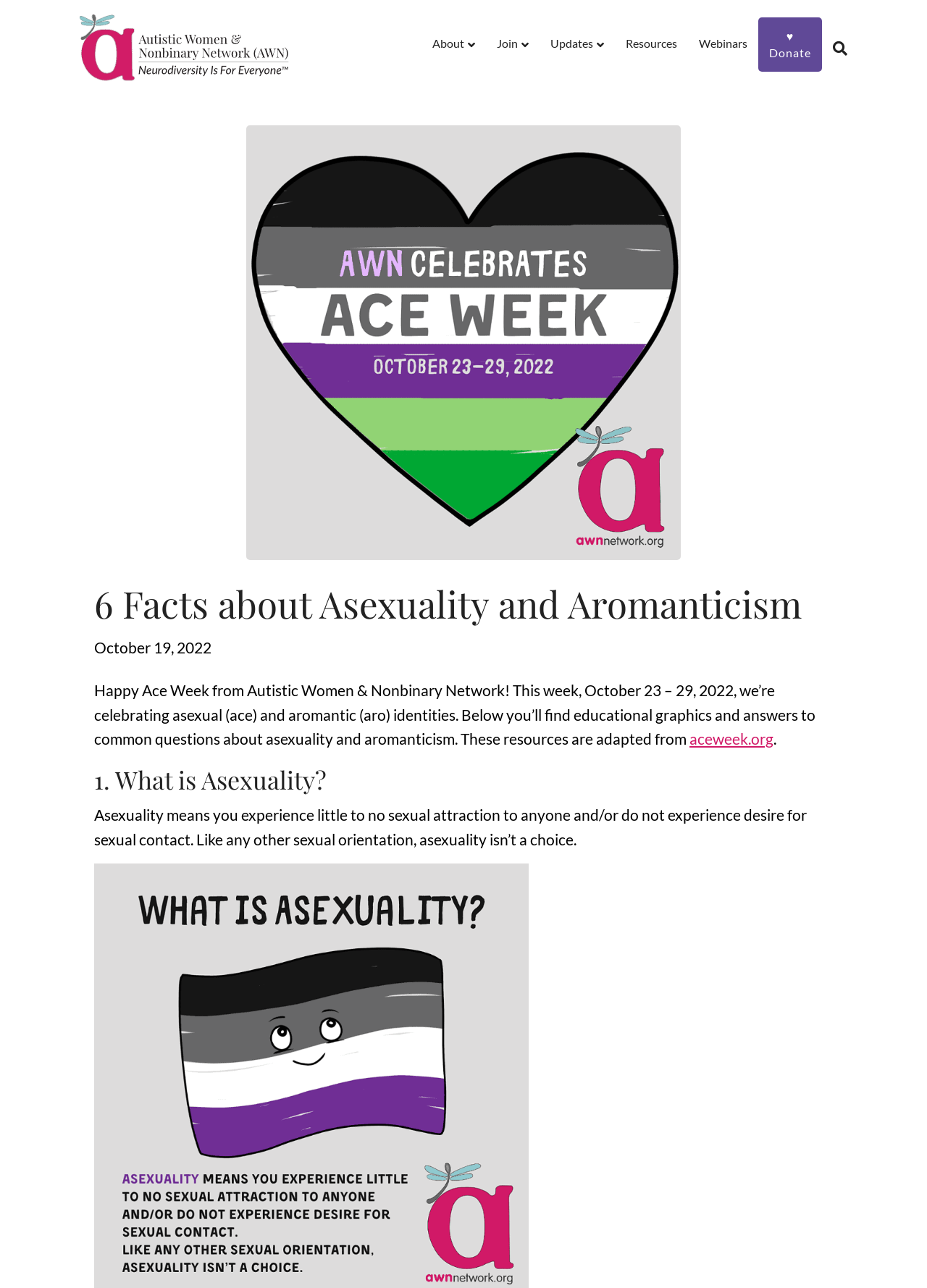Kindly provide the bounding box coordinates of the section you need to click on to fulfill the given instruction: "Go to the 'Resources' page".

[0.663, 0.019, 0.742, 0.049]